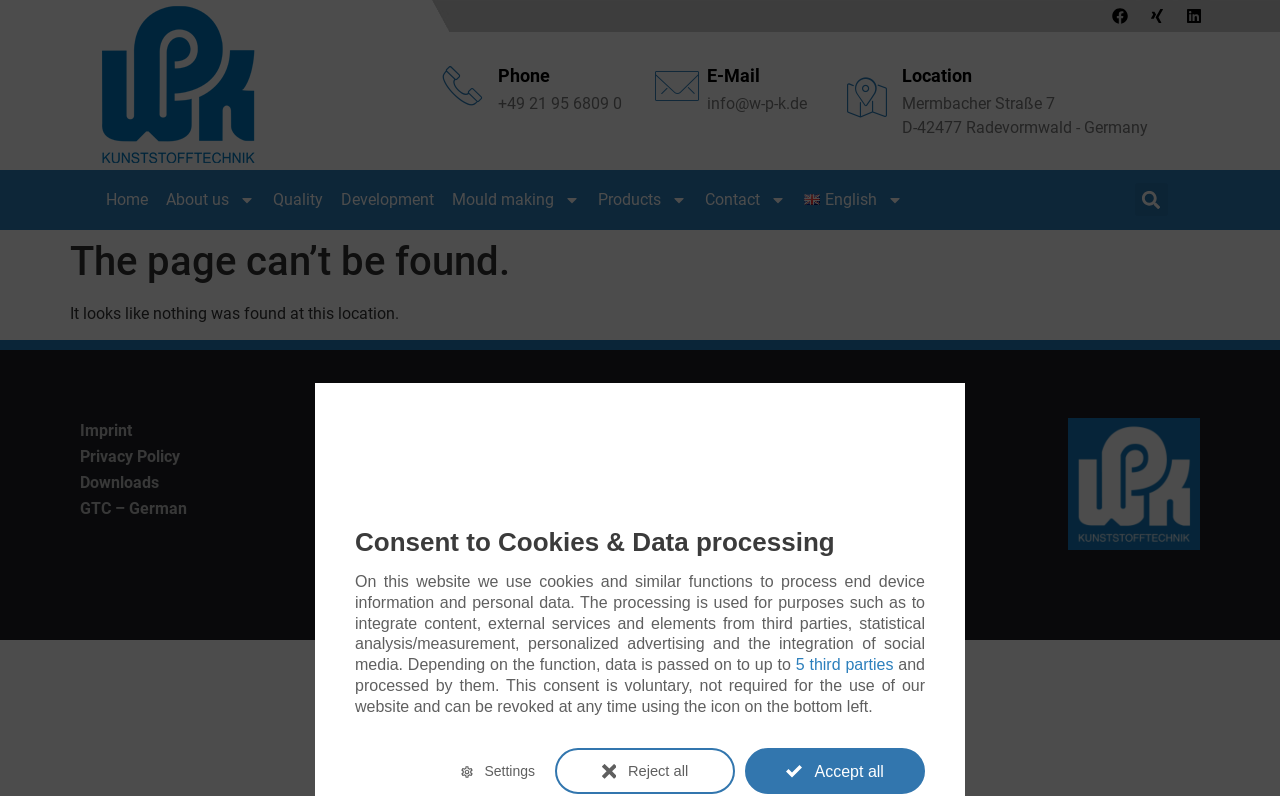What is the company name?
Look at the webpage screenshot and answer the question with a detailed explanation.

I found the company name by looking at the top of the webpage, where it says 'Page not found – WPK Kunststofftechnik GmbH & Co. KG – Präzisionsteile aus Kunststoff'. This suggests that the company name is WPK Kunststofftechnik GmbH & Co. KG.